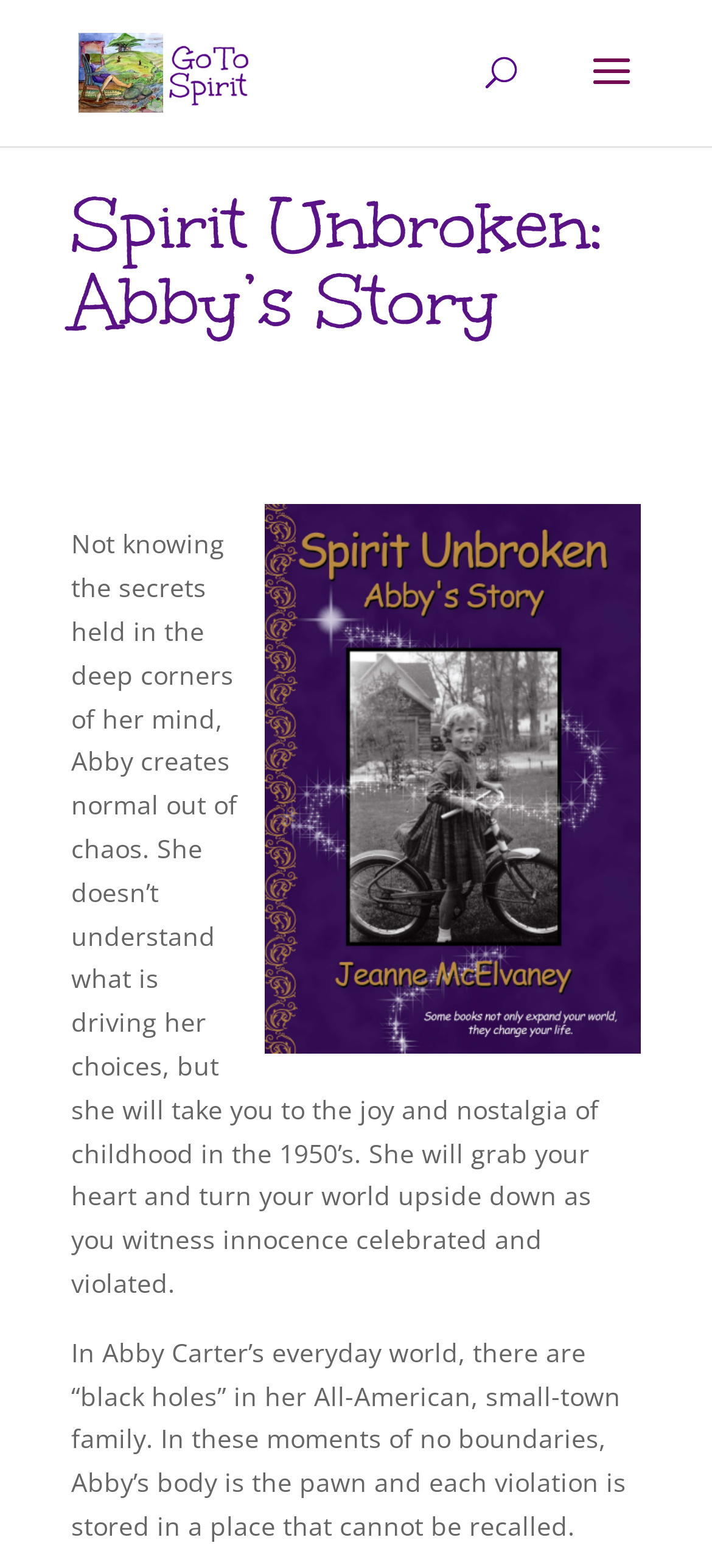What is the theme of the story?
Please utilize the information in the image to give a detailed response to the question.

The text 'She will grab your heart and turn your world upside down as you witness innocence celebrated and violated.' suggests that the story explores the theme of innocence being celebrated and violated.